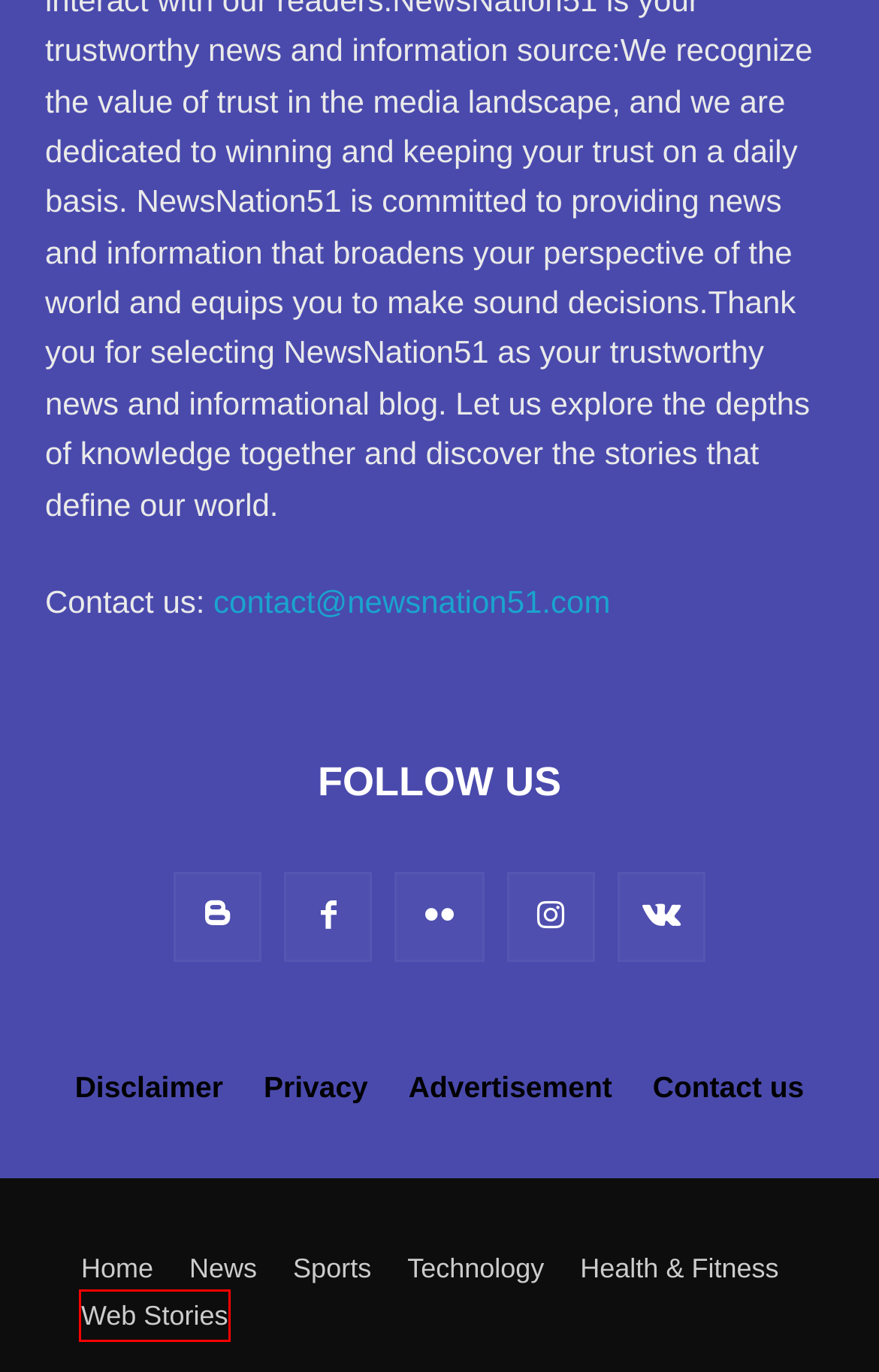You have a screenshot showing a webpage with a red bounding box around a UI element. Choose the webpage description that best matches the new page after clicking the highlighted element. Here are the options:
A. Disclaimer - newsnation51.com
B. Privacy Policy - newsnation51.com
C. Technology - newsnation51.com
D. Anthony Edwards’ Exceptional Stats and Scoring Prowess Drive
E. Stories - newsnation51.com
F. News - newsnation51.com
G. NewsNation51 - newsnation51.com
H. Health & Fitness - newsnation51.com

E